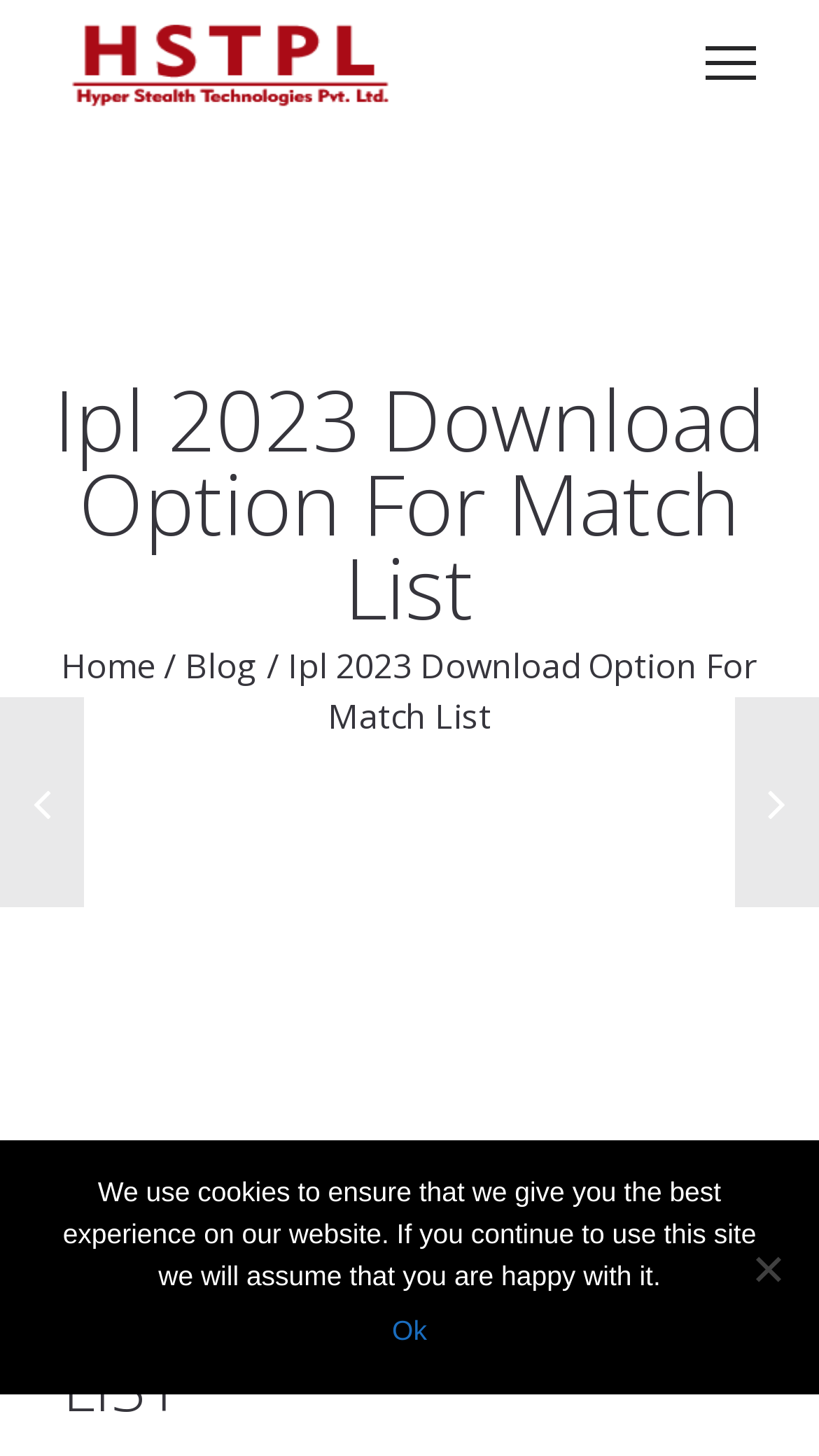What is the company name in the logo?
Look at the image and respond to the question as thoroughly as possible.

The logo is located at the top left corner of the webpage, and it has an image with the text 'Hyper Stealth Technologies Pvt. Ltd.' which is the company name.